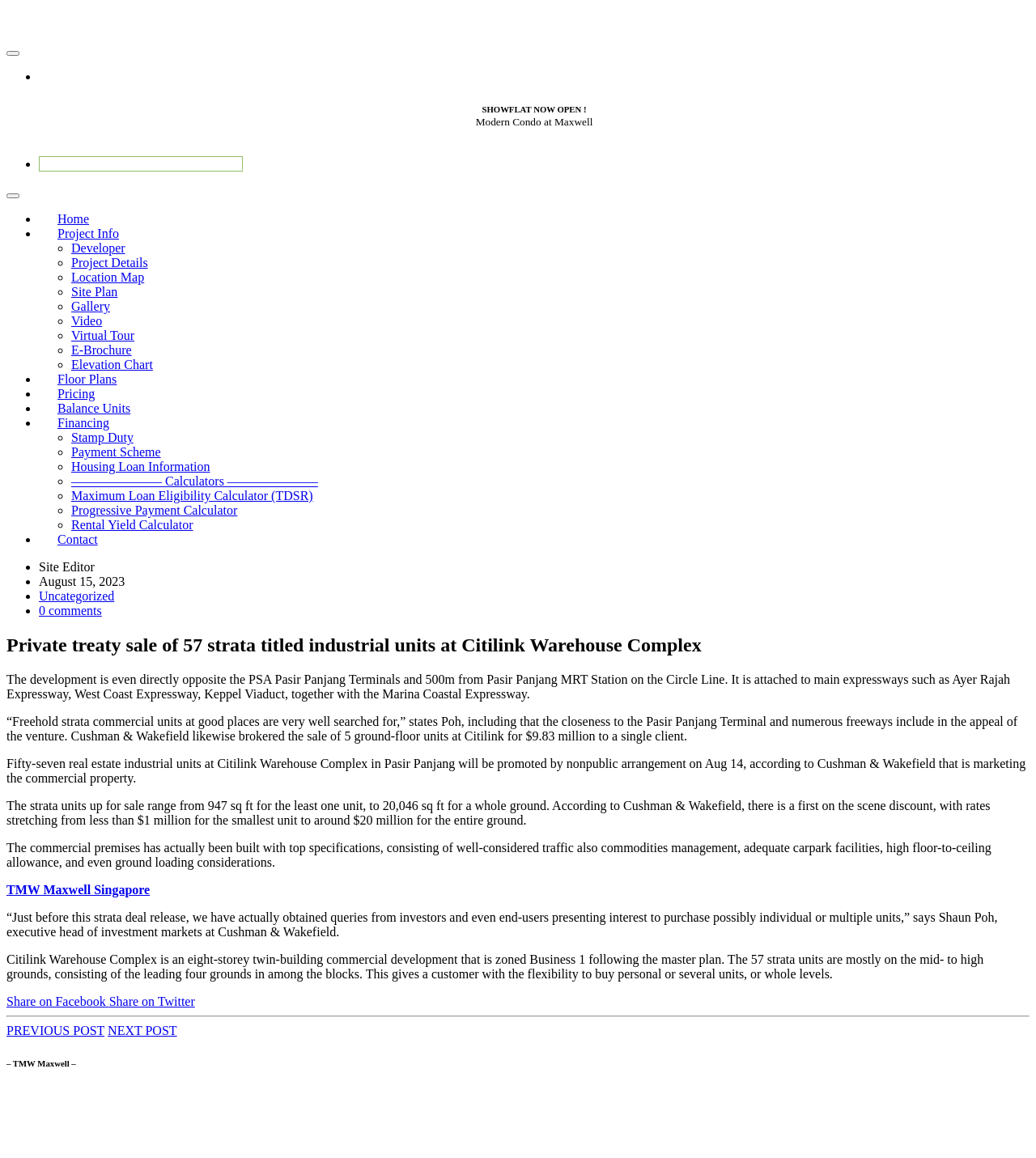Provide the bounding box coordinates of the HTML element this sentence describes: "Payment Scheme". The bounding box coordinates consist of four float numbers between 0 and 1, i.e., [left, top, right, bottom].

[0.069, 0.384, 0.155, 0.396]